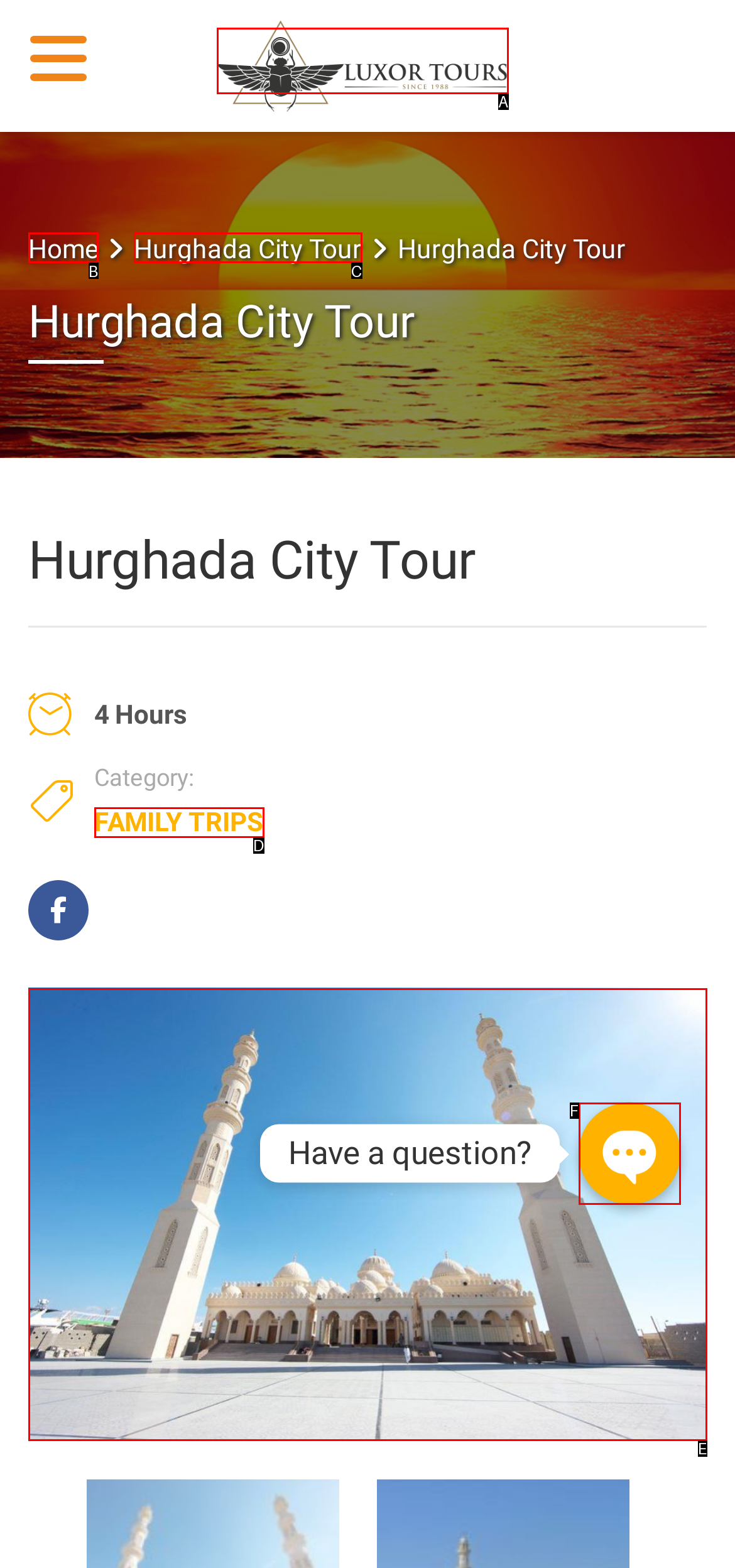Refer to the description: Hurghada City Tour and choose the option that best fits. Provide the letter of that option directly from the options.

C